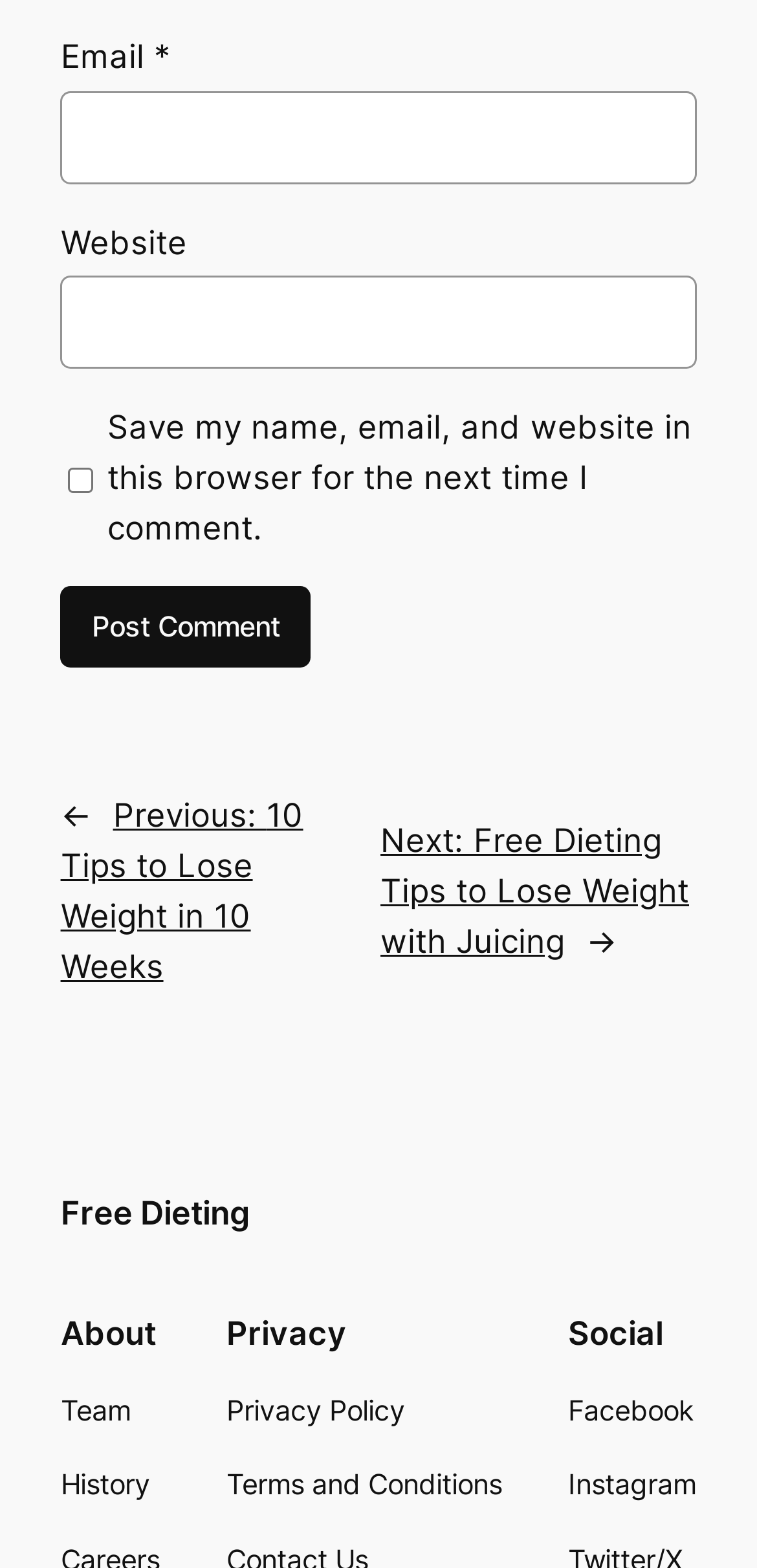Could you find the bounding box coordinates of the clickable area to complete this instruction: "Visit previous post"?

[0.08, 0.507, 0.4, 0.629]